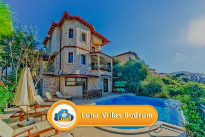Reply to the question with a single word or phrase:
What is the color of the sky in the image?

Blue